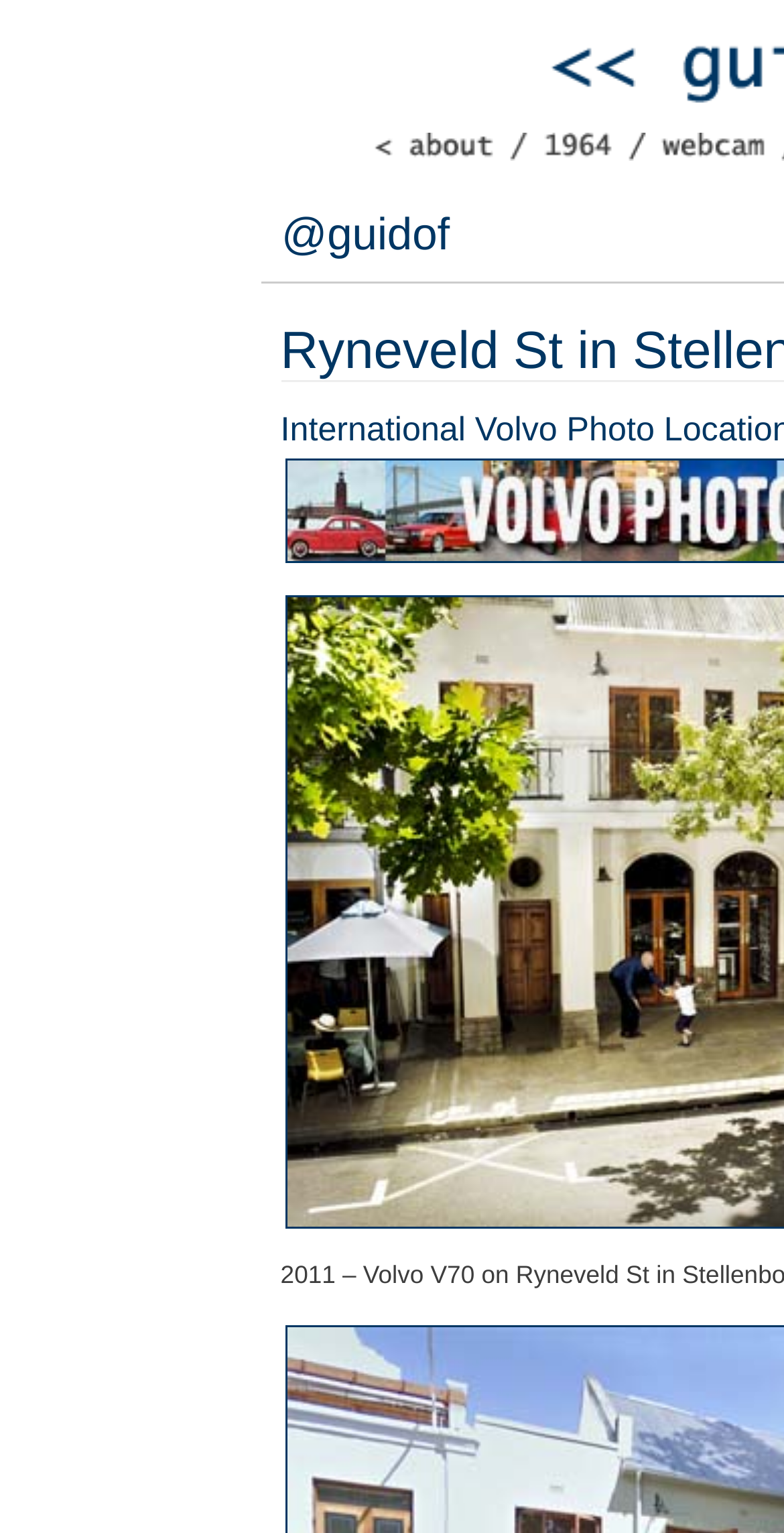Please find the bounding box coordinates (top-left x, top-left y, bottom-right x, bottom-right y) in the screenshot for the UI element described as follows: @guidof

[0.359, 0.136, 0.574, 0.169]